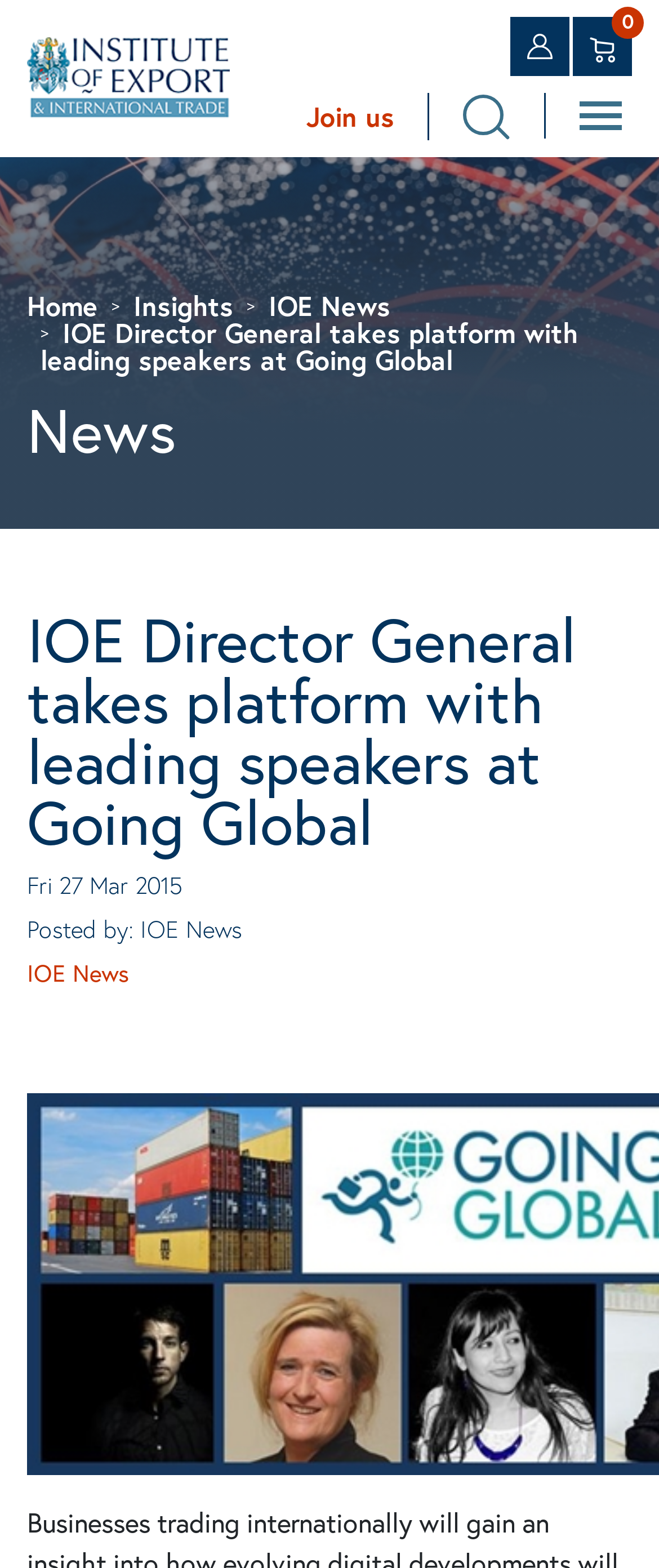How many navigation links are in the breadcrumb?
Using the image as a reference, answer the question in detail.

I counted the number of link elements inside the navigation element with the description 'breadcrumb' and found that there are three links: 'Home', 'Insights', and 'IOE News'.